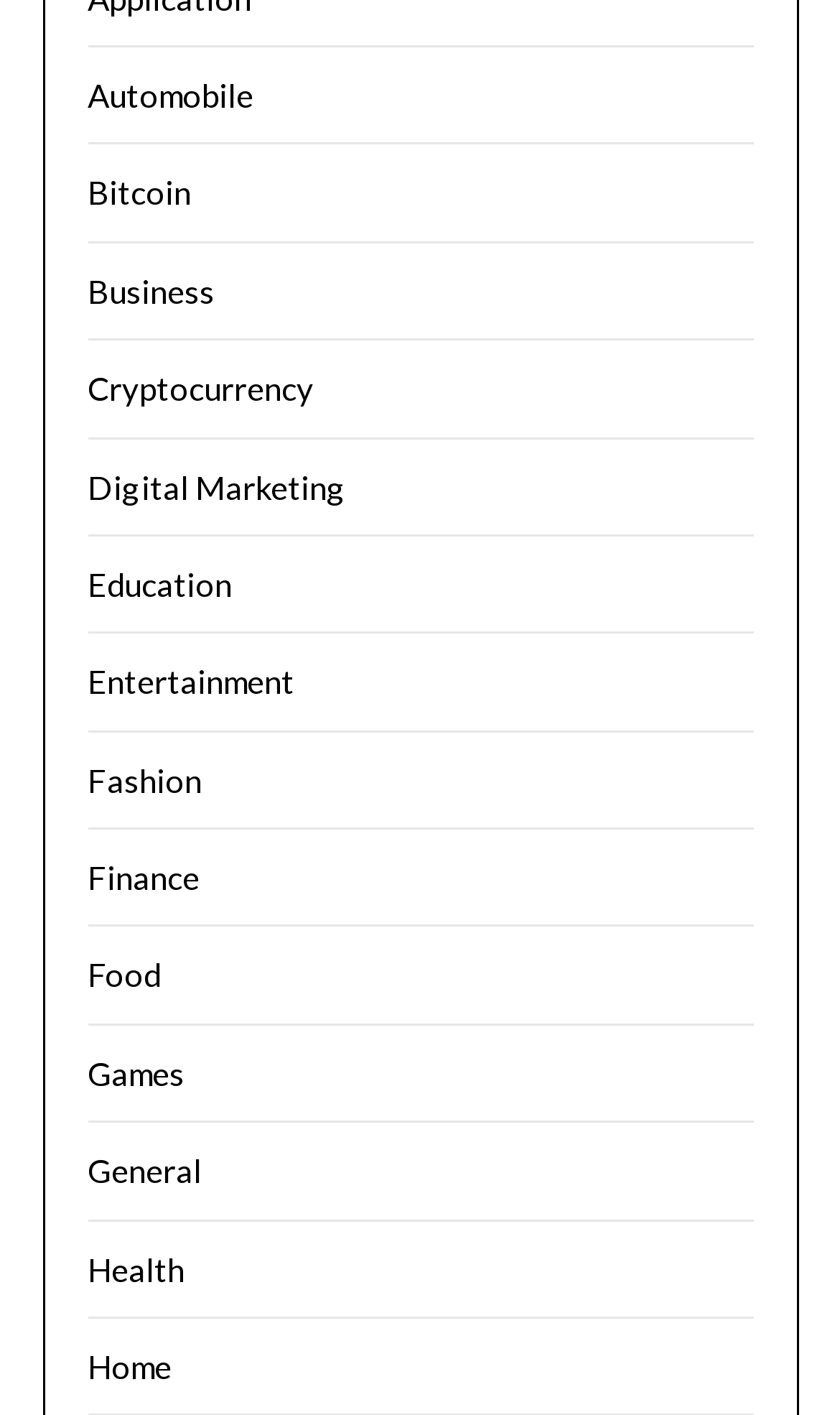Find the bounding box coordinates of the clickable area required to complete the following action: "Leave a comment".

None